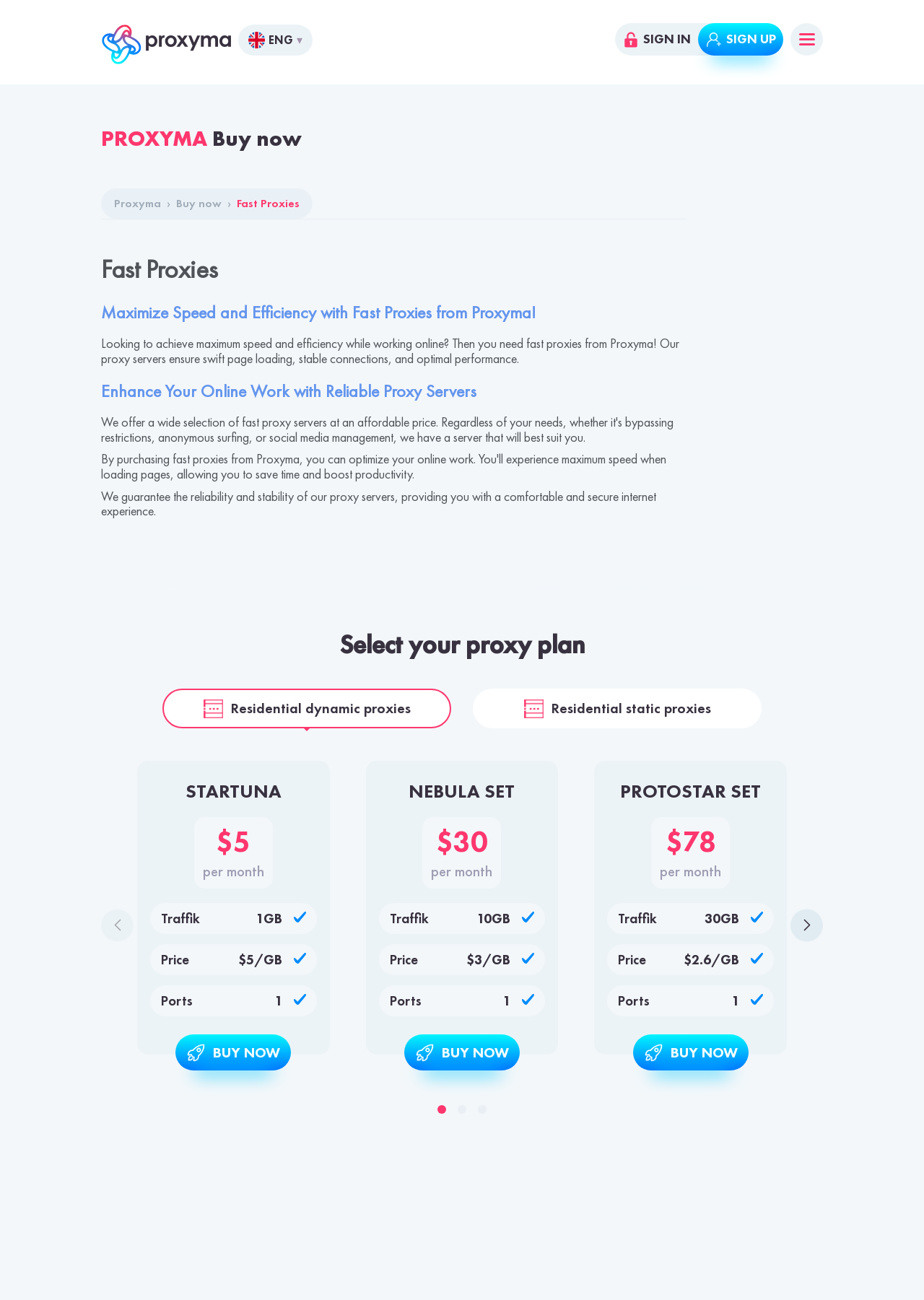Answer the following query with a single word or phrase:
What is the name of the company offering fast proxies?

Proxyma